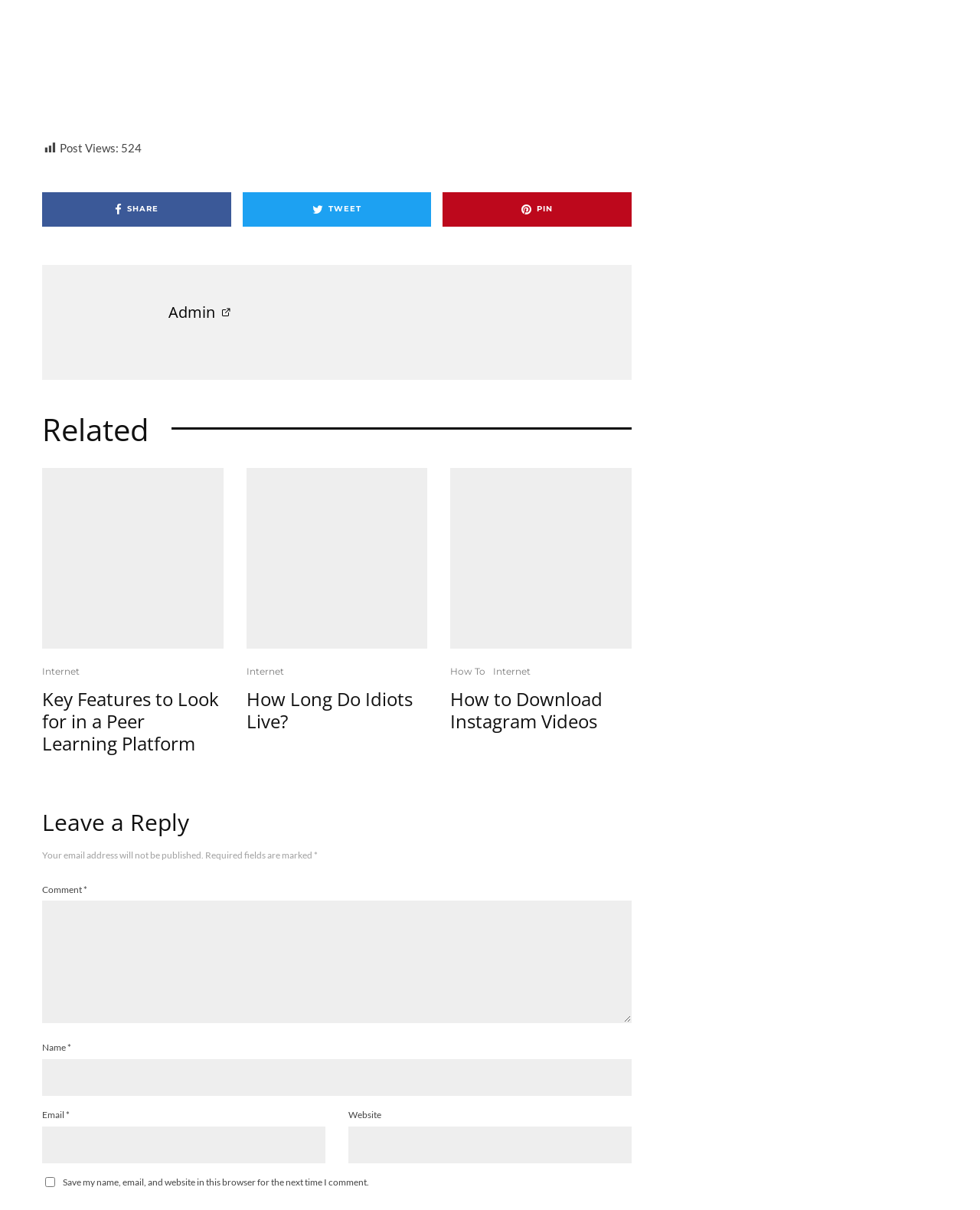Please find the bounding box coordinates of the element's region to be clicked to carry out this instruction: "Enter your name".

[0.043, 0.875, 0.645, 0.906]